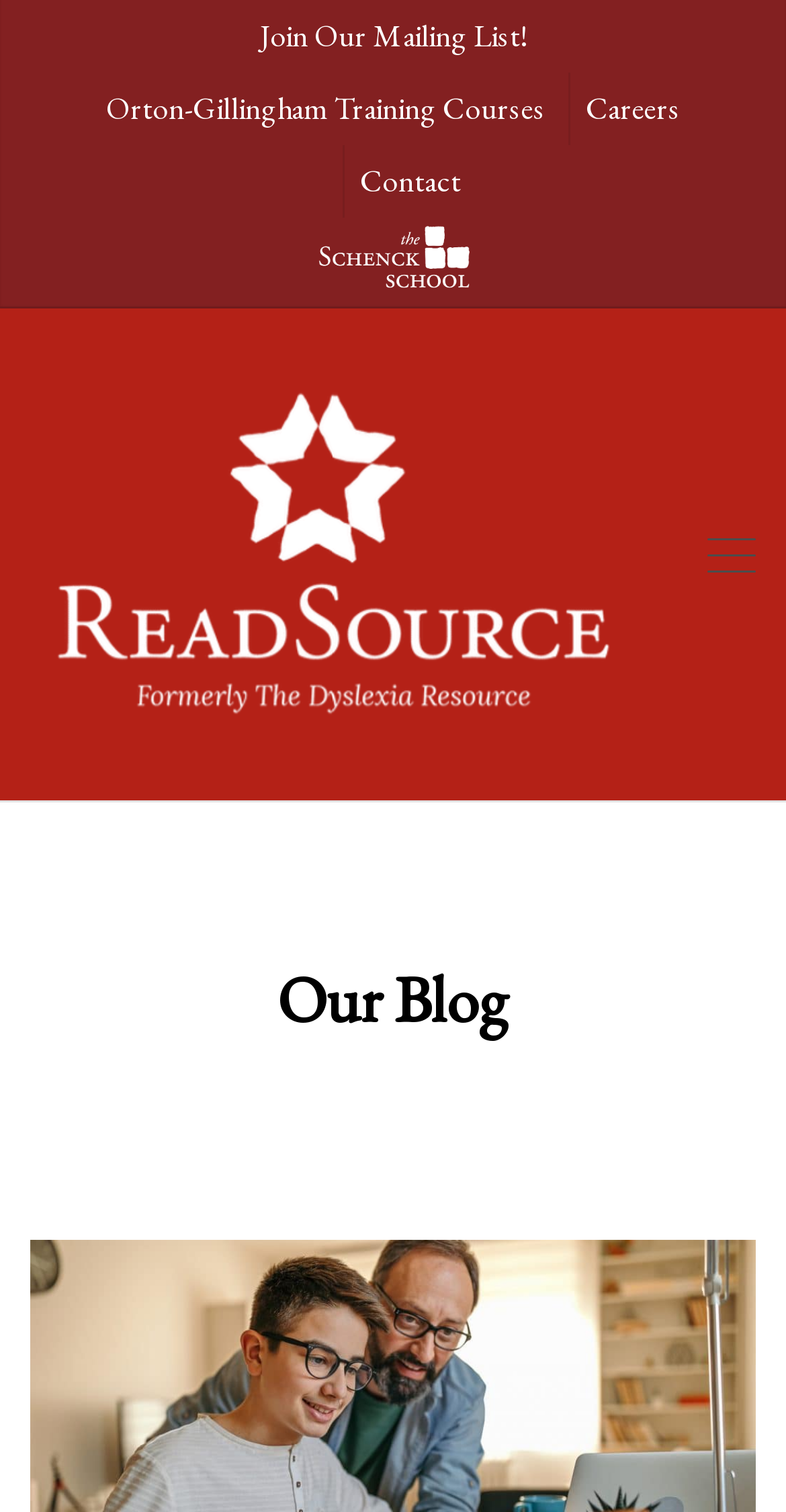Provide a one-word or short-phrase answer to the question:
What is the topic of the blog section?

Unknown